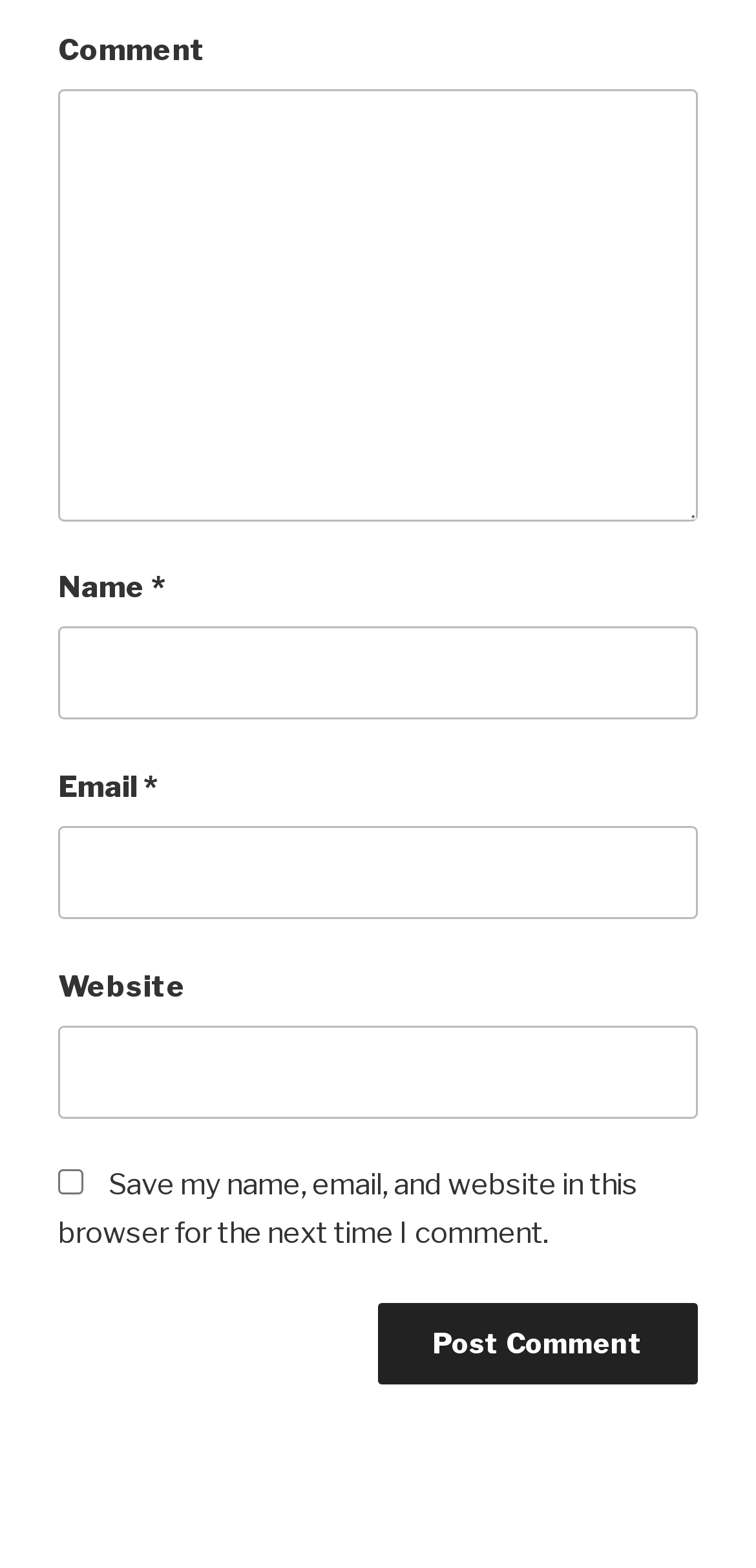How many form fields are there?
Please provide a comprehensive and detailed answer to the question.

There are five form fields on the webpage: 'Comment', 'Name *', 'Email *', 'Website', and a checkbox. These fields allow users to input their comment and other information.